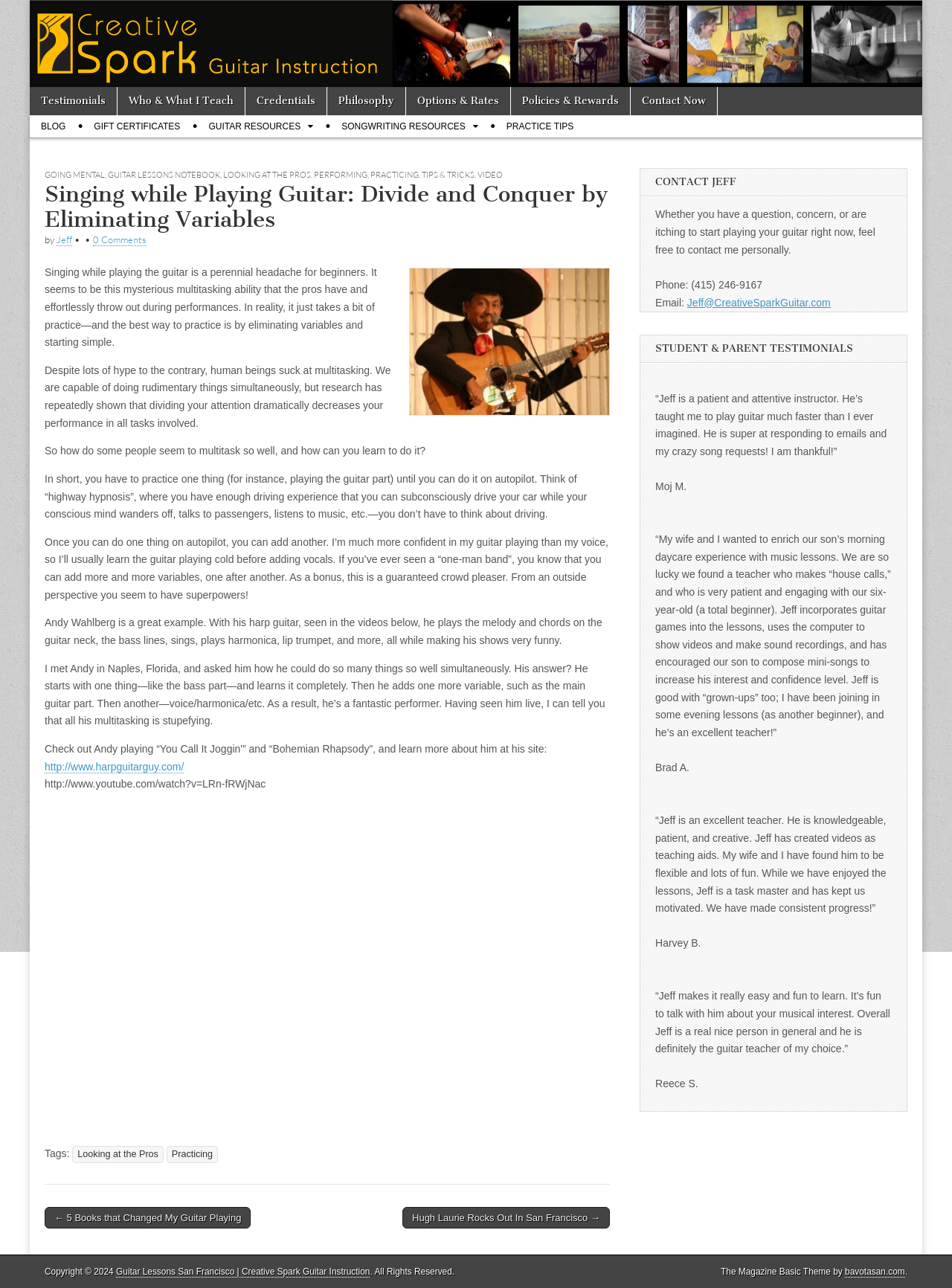What is the name of the website?
From the screenshot, supply a one-word or short-phrase answer.

Creative Spark Guitar Instruction